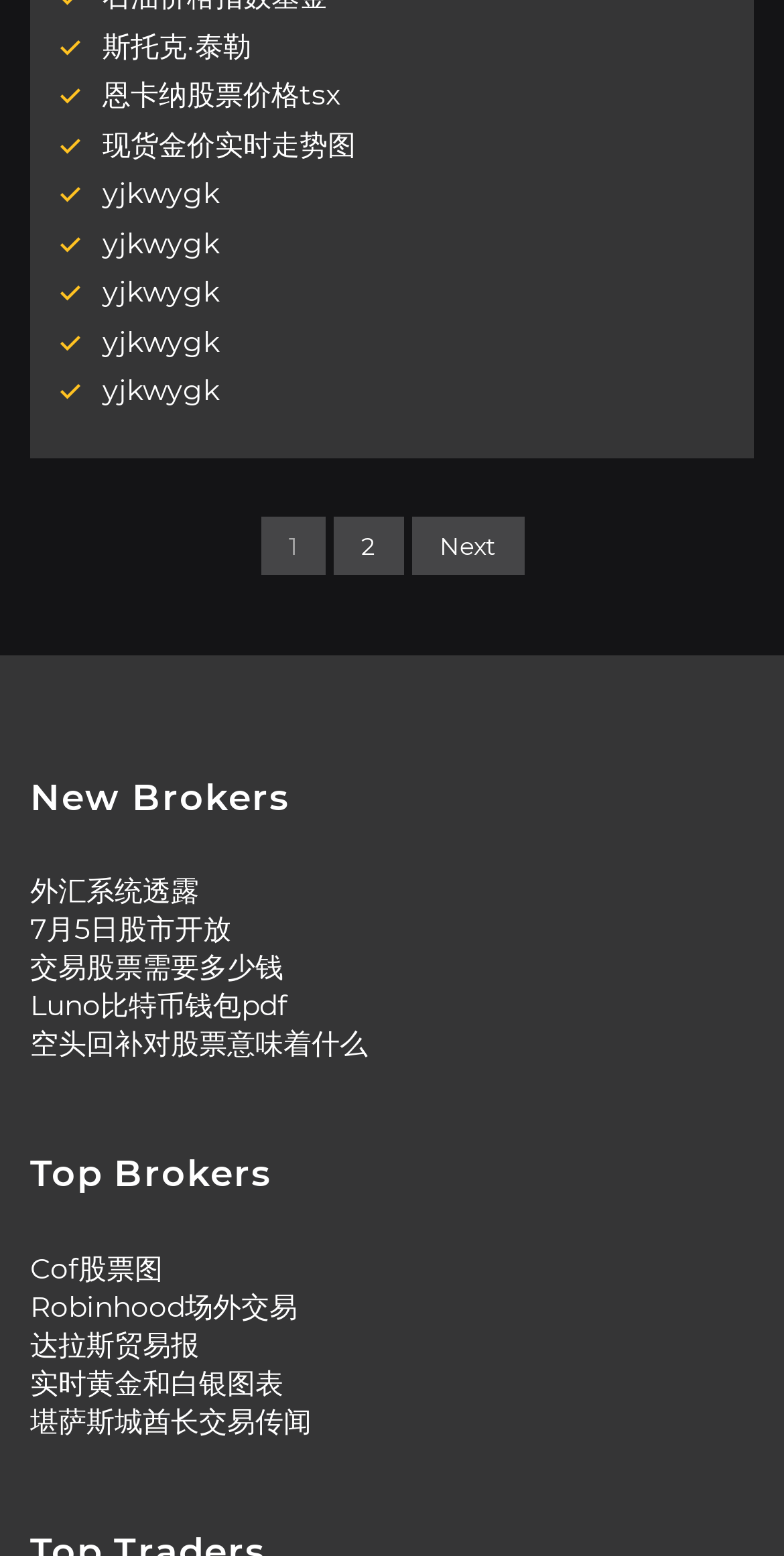Answer the question below with a single word or a brief phrase: 
What is the text above the 'Next' button?

New Brokers